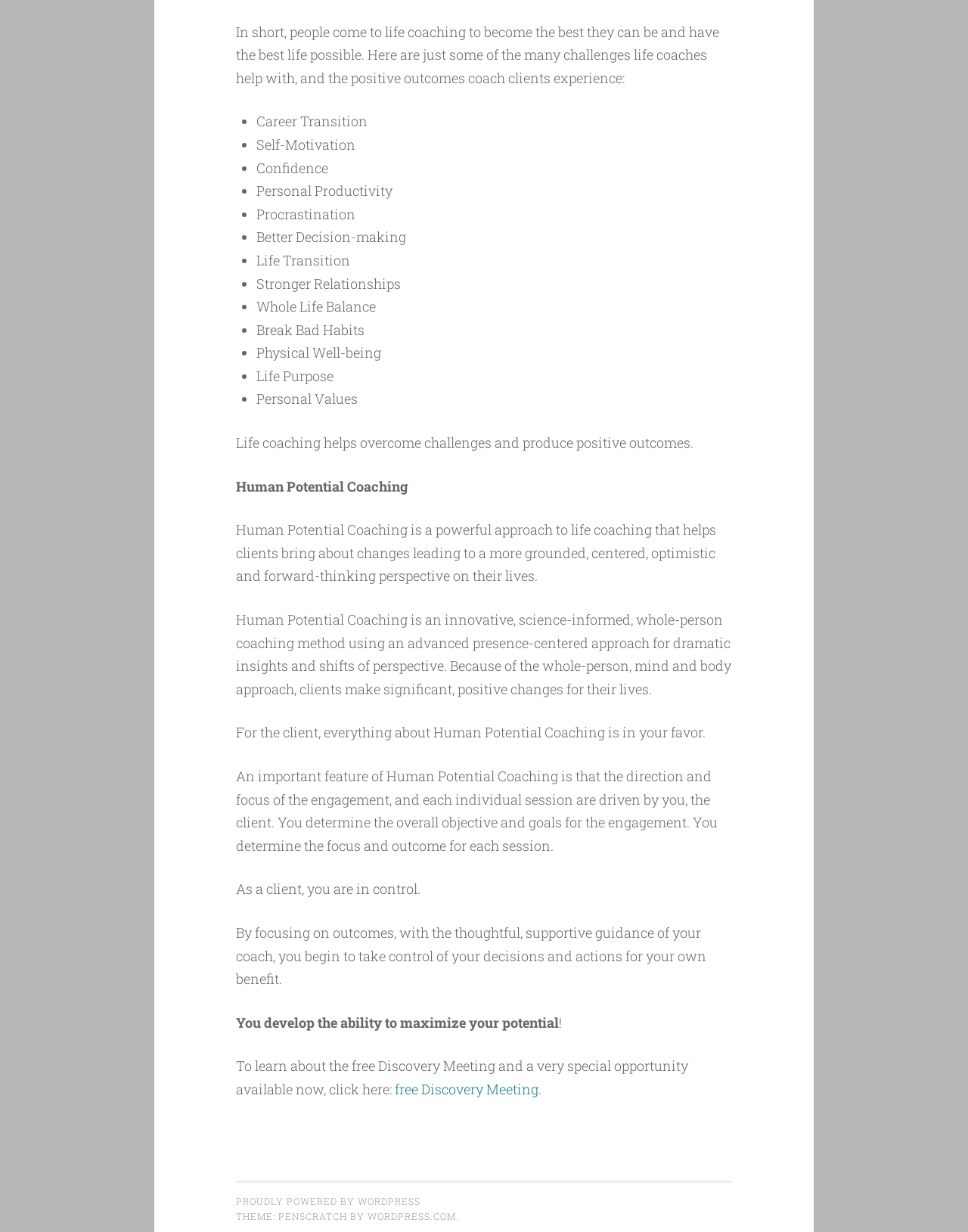Calculate the bounding box coordinates of the UI element given the description: "WordPress.com".

[0.38, 0.982, 0.471, 0.992]